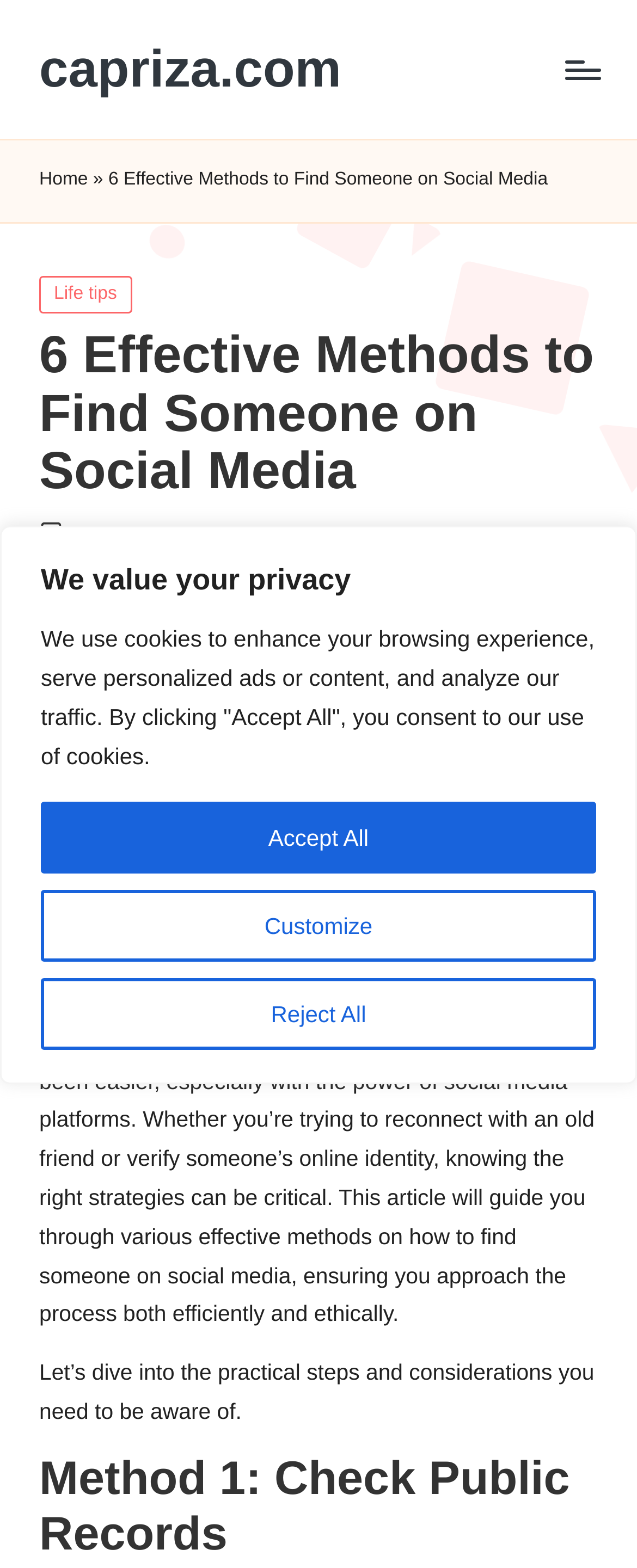Locate the coordinates of the bounding box for the clickable region that fulfills this instruction: "Read the article about 'Life tips'".

[0.062, 0.176, 0.207, 0.199]